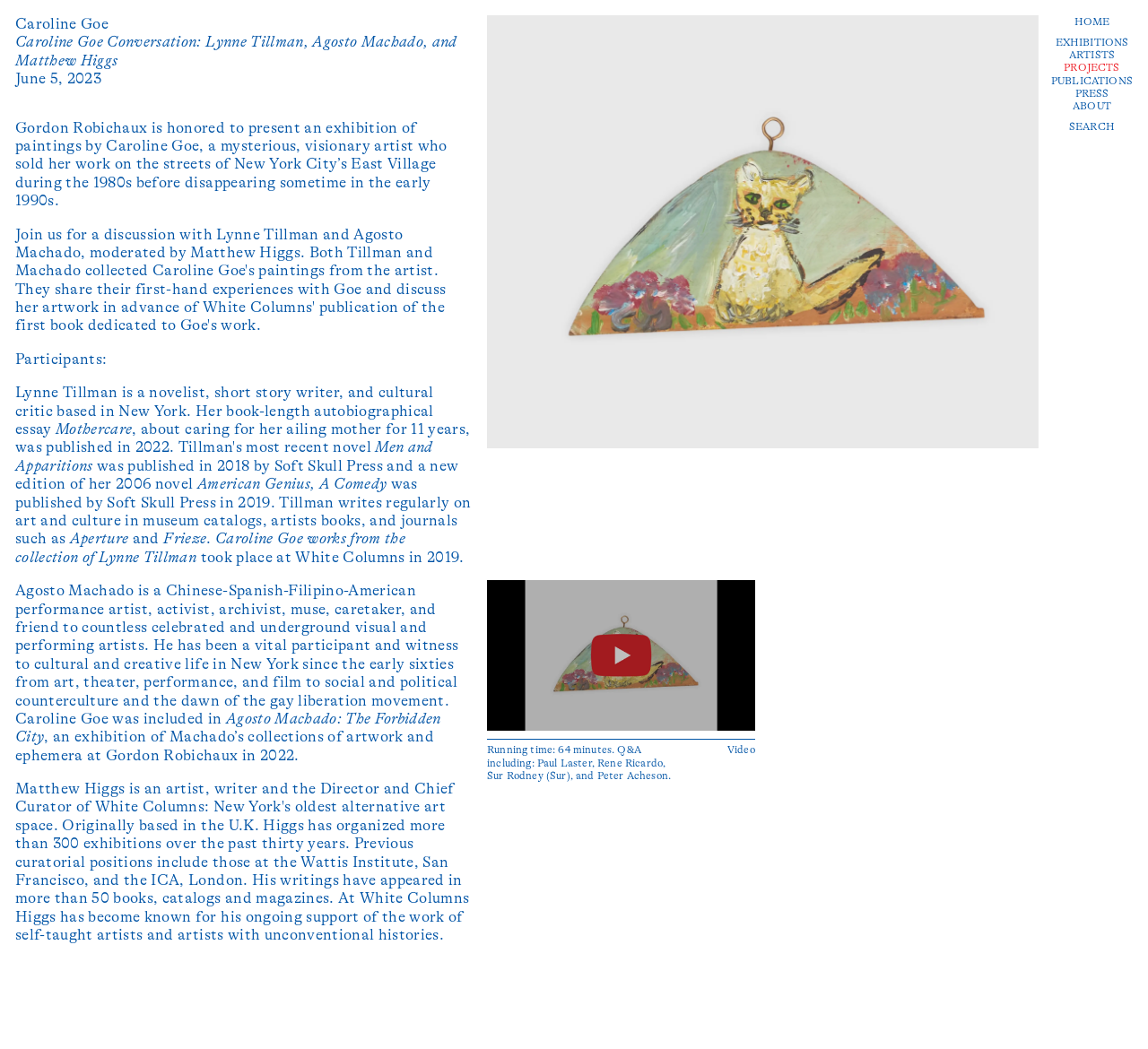Respond with a single word or phrase for the following question: 
How many images are on this webpage?

11